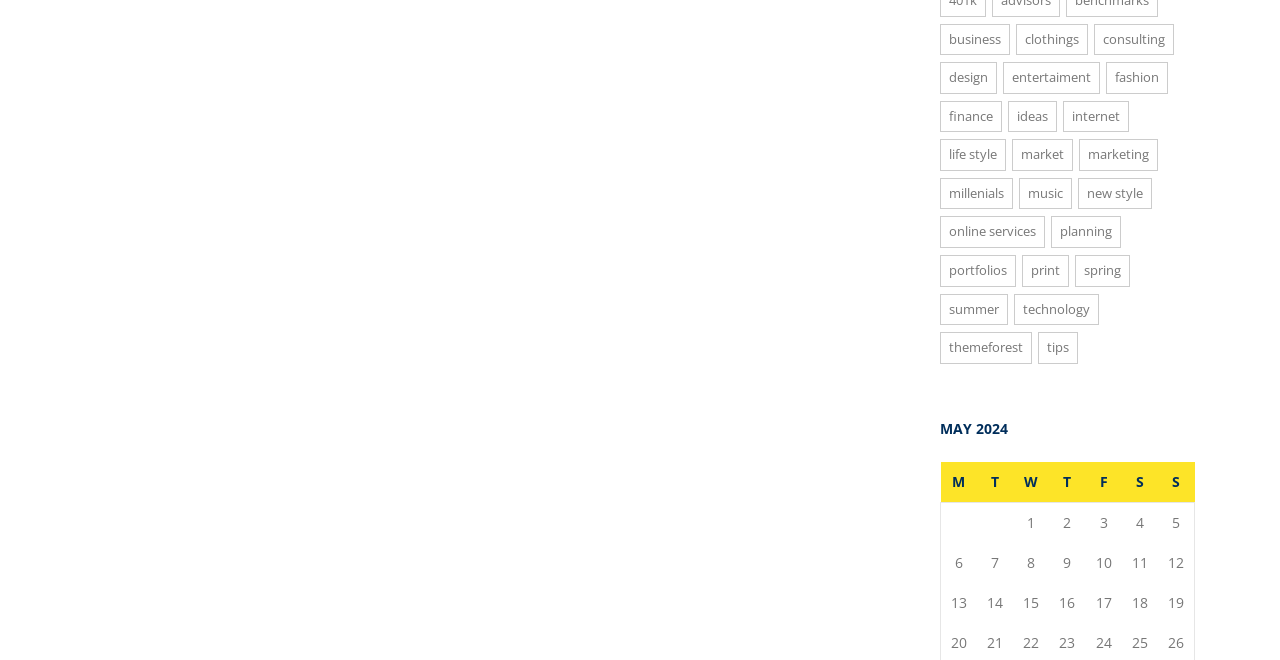What is the last item in the grid?
By examining the image, provide a one-word or phrase answer.

19